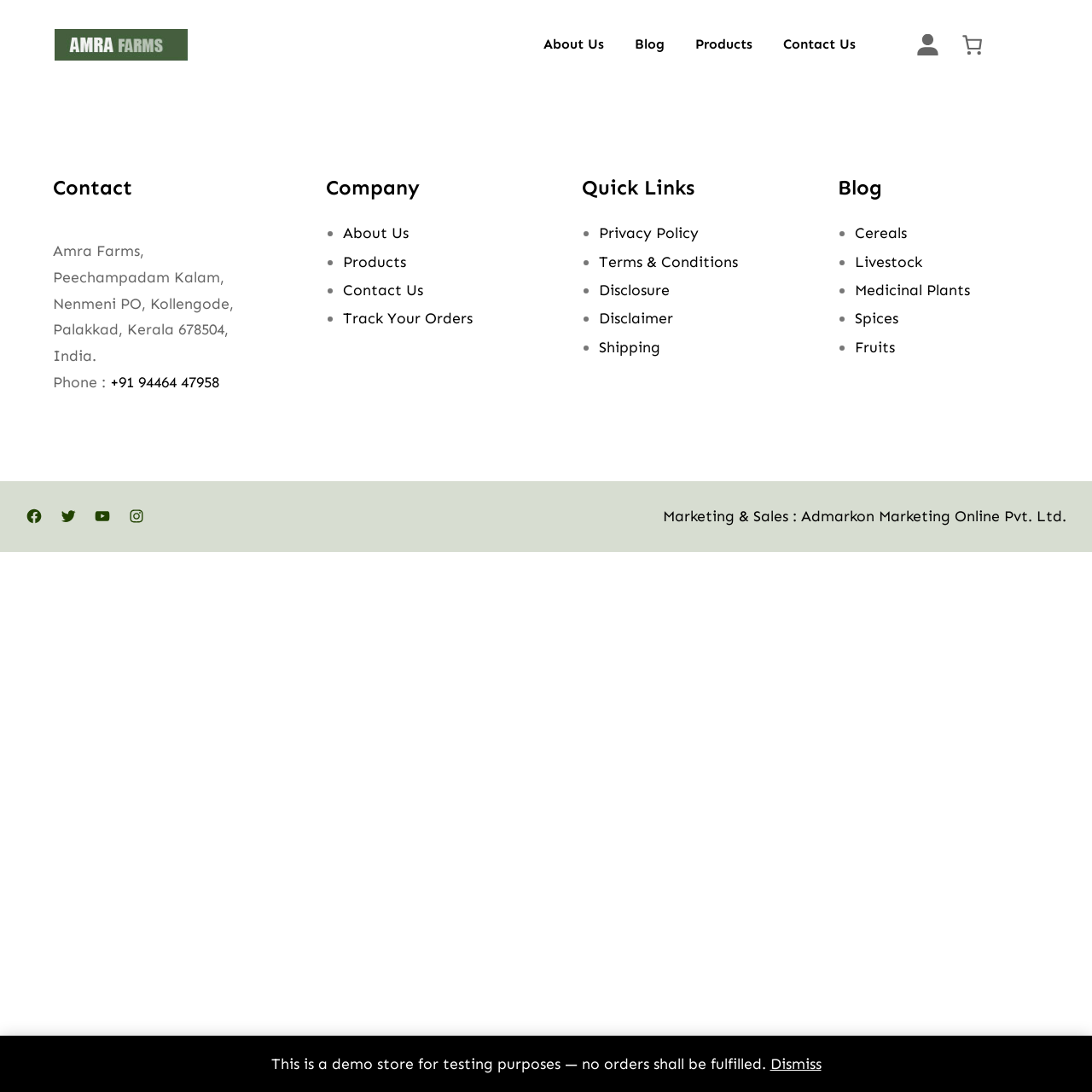Given the webpage screenshot, identify the bounding box of the UI element that matches this description: "name="name" placeholder="Name (optional)"".

None